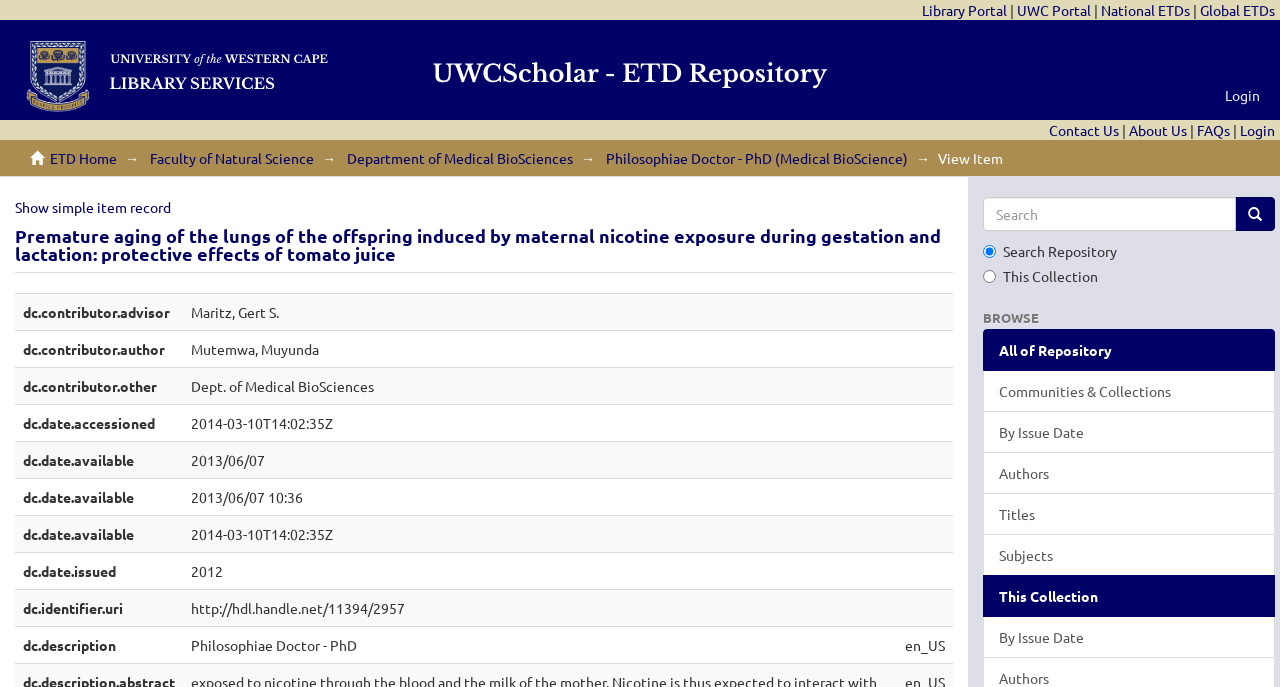Please identify the bounding box coordinates of the element on the webpage that should be clicked to follow this instruction: "Browse by issue date". The bounding box coordinates should be given as four float numbers between 0 and 1, formatted as [left, top, right, bottom].

[0.768, 0.598, 0.996, 0.659]